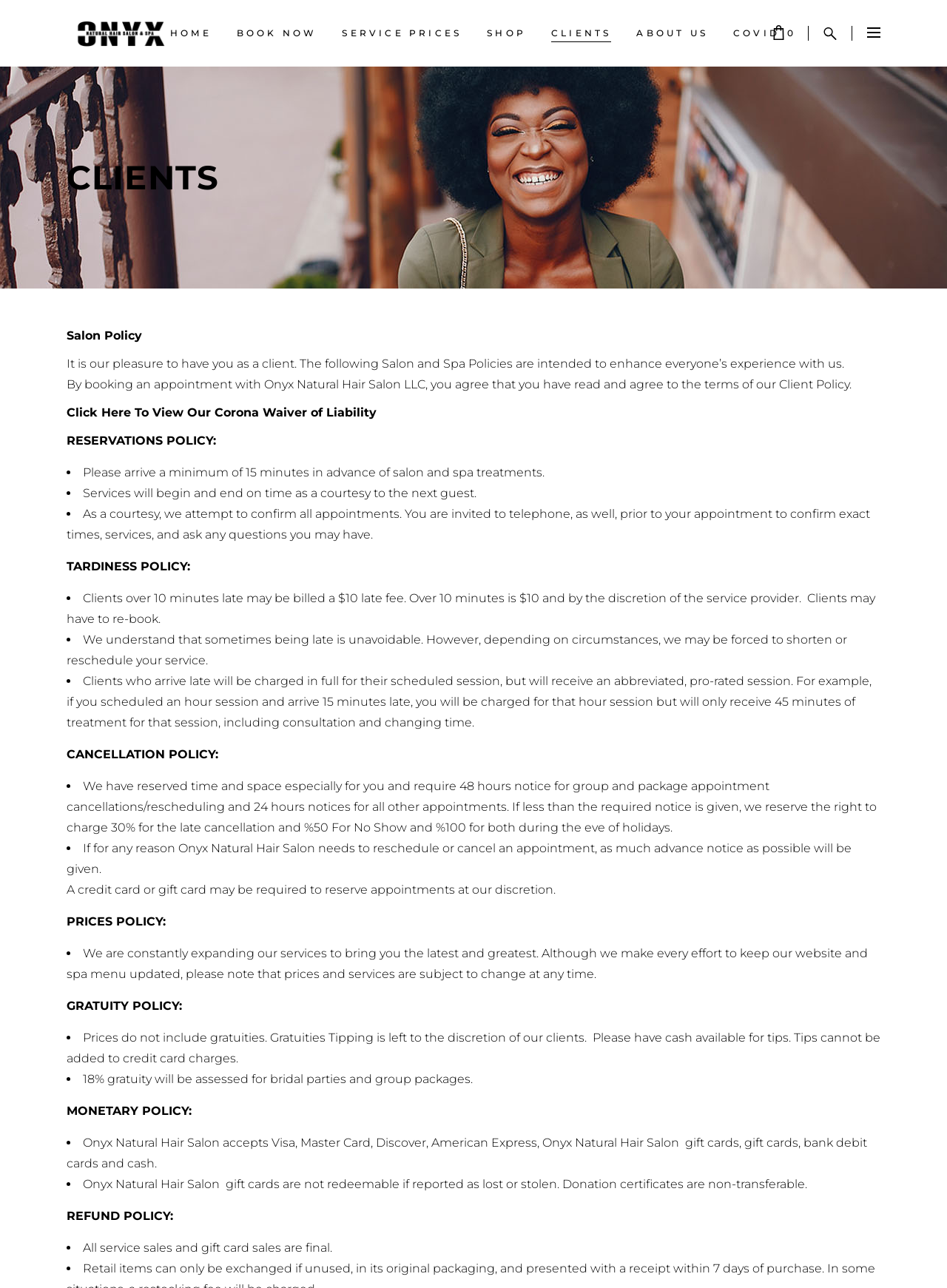What is the salon's policy on tardiness?
Please give a detailed answer to the question using the information shown in the image.

According to the webpage, the salon has a tardiness policy where clients over 10 minutes late may be billed a $10 late fee, and depending on circumstances, the salon may be forced to shorten or reschedule the service.